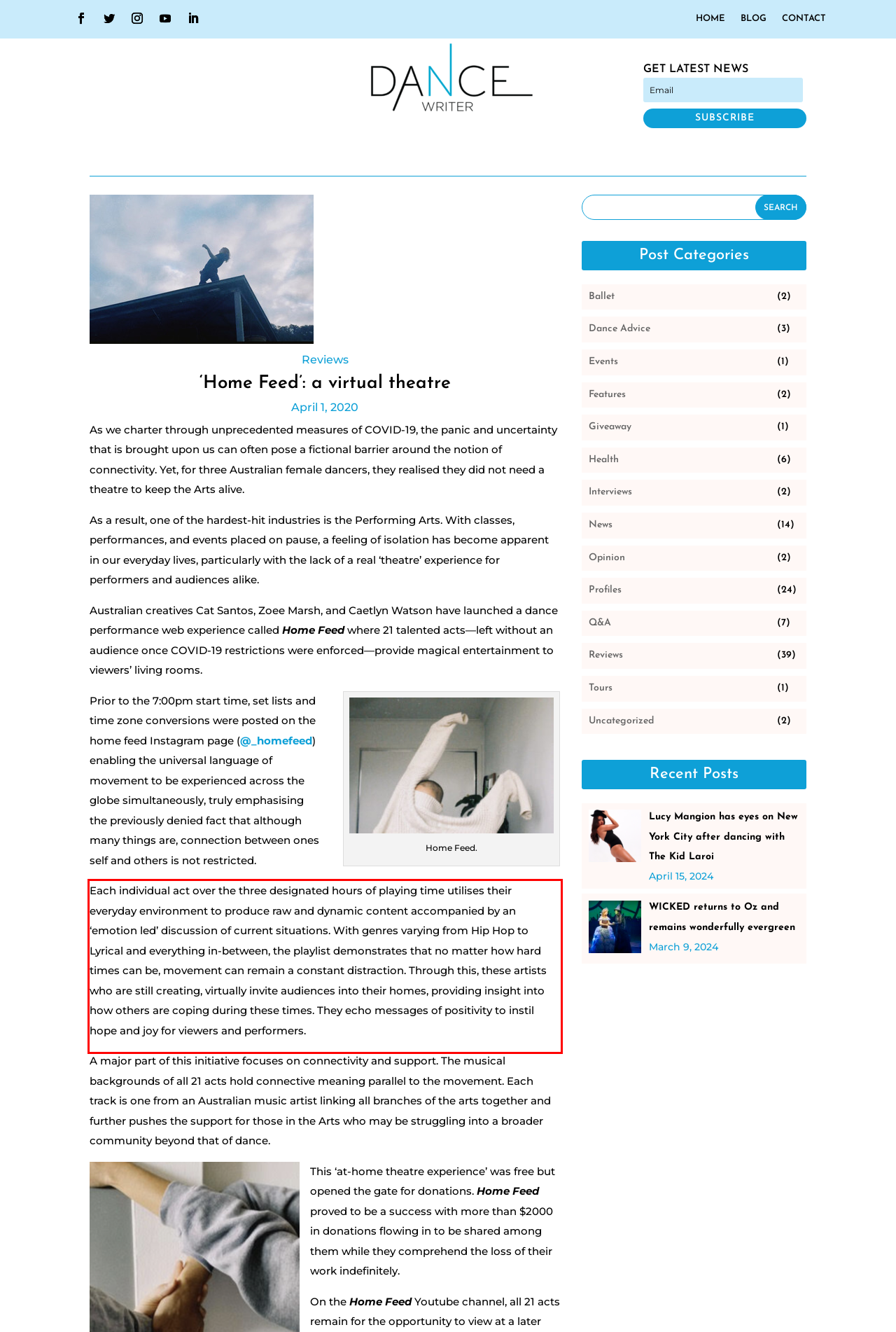You have a screenshot of a webpage with a red bounding box. Identify and extract the text content located inside the red bounding box.

Each individual act over the three designated hours of playing time utilises their everyday environment to produce raw and dynamic content accompanied by an ‘emotion led’ discussion of current situations. With genres varying from Hip Hop to Lyrical and everything in-between, the playlist demonstrates that no matter how hard times can be, movement can remain a constant distraction. Through this, these artists who are still creating, virtually invite audiences into their homes, providing insight into how others are coping during these times. They echo messages of positivity to instil hope and joy for viewers and performers.